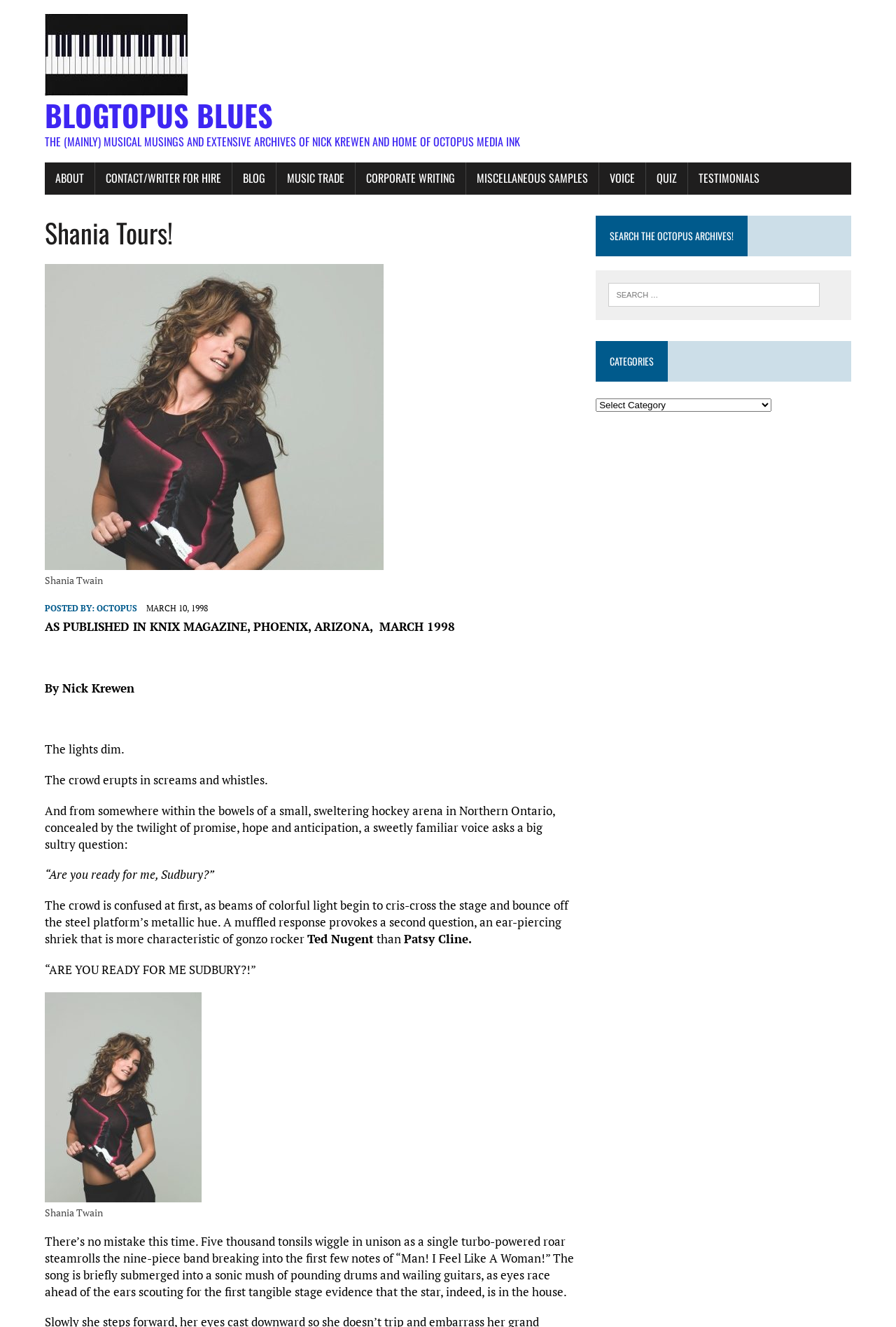Please find and report the bounding box coordinates of the element to click in order to perform the following action: "Click on the 'ABOUT' link". The coordinates should be expressed as four float numbers between 0 and 1, in the format [left, top, right, bottom].

[0.05, 0.123, 0.105, 0.147]